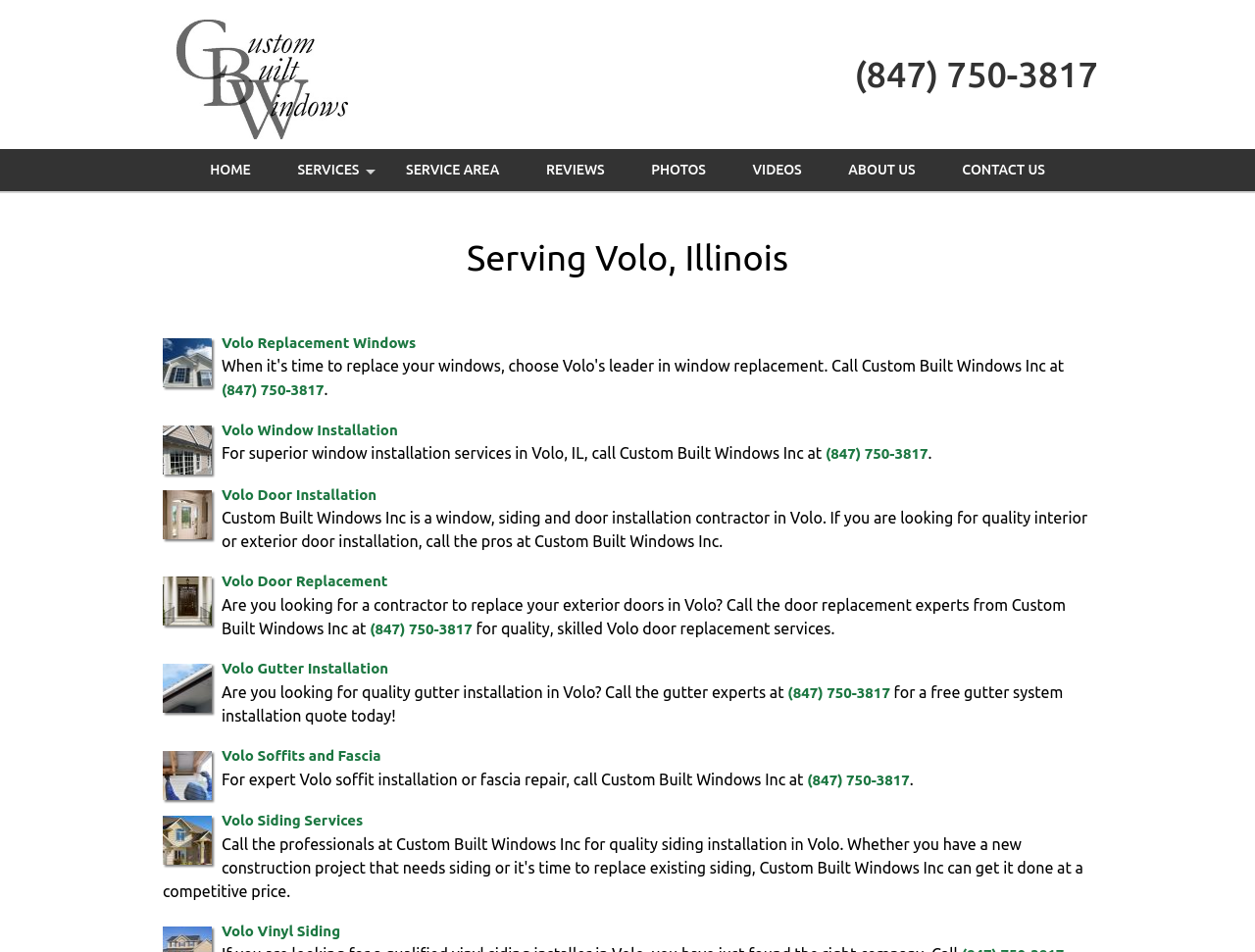Provide the bounding box coordinates, formatted as (top-left x, top-left y, bottom-right x, bottom-right y), with all values being floating point numbers between 0 and 1. Identify the bounding box of the UI element that matches the description: Volo Soffits and Fascia

[0.177, 0.785, 0.304, 0.802]